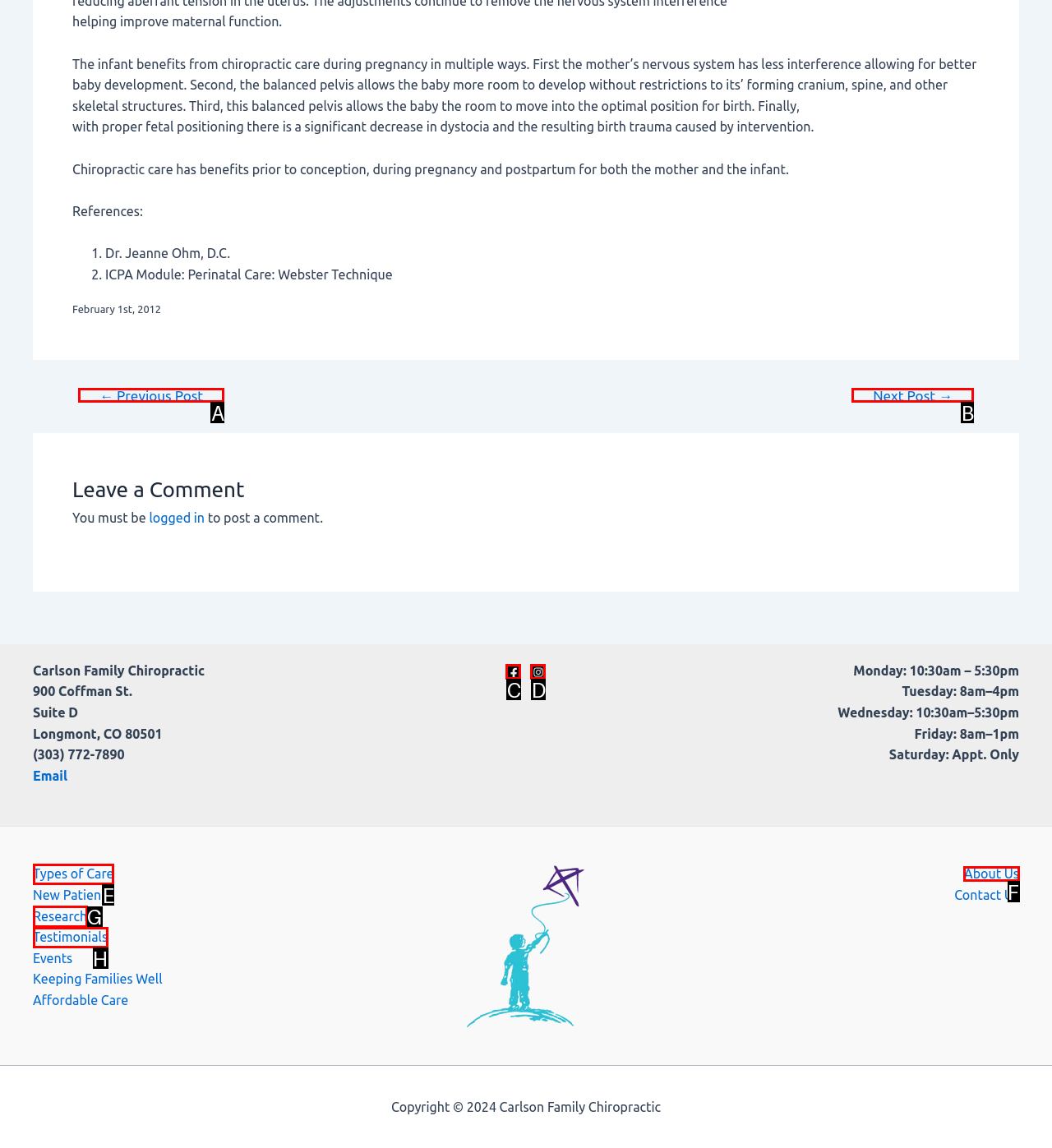Which UI element's letter should be clicked to achieve the task: Click on 'About Us'
Provide the letter of the correct choice directly.

F